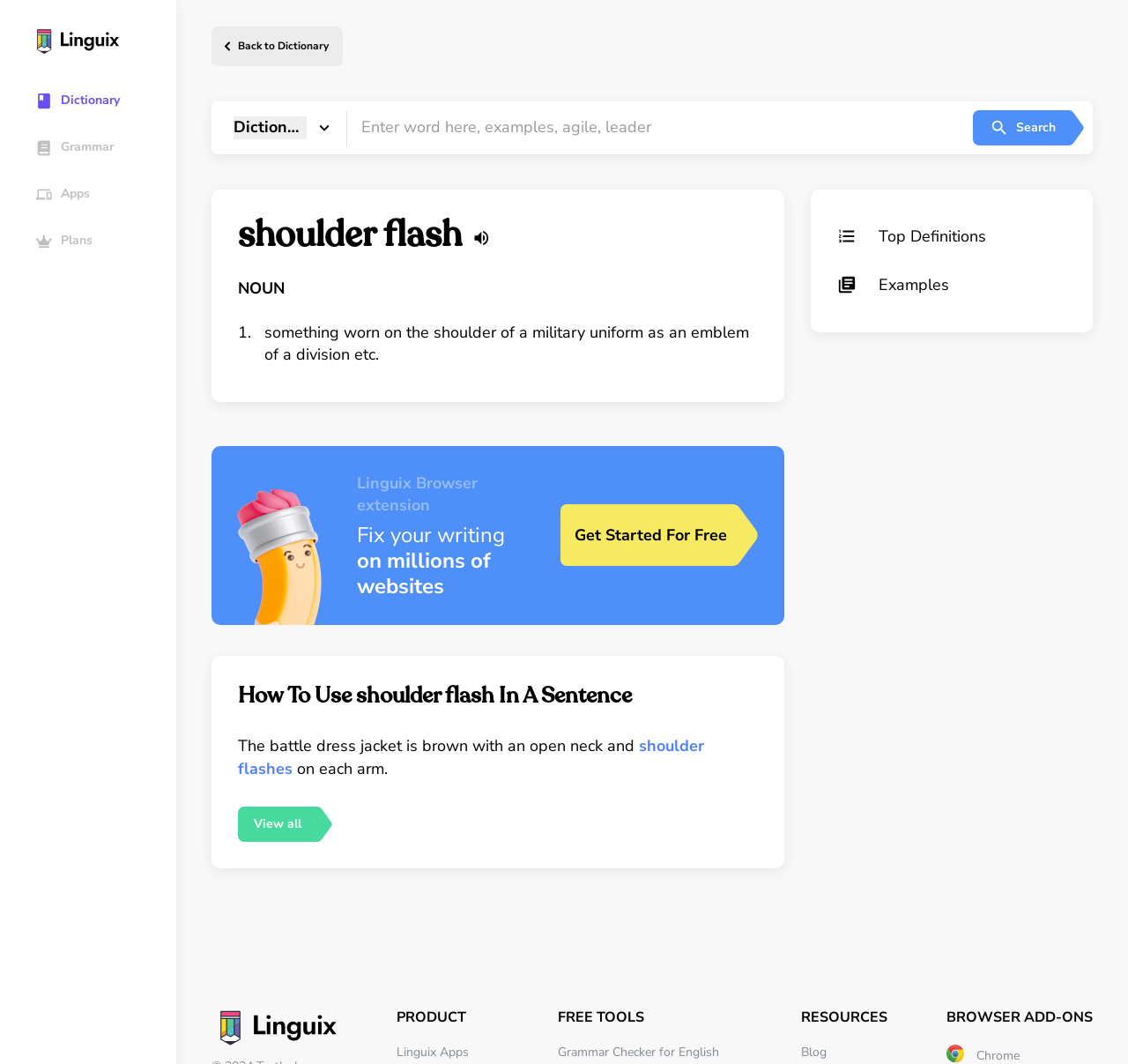Highlight the bounding box coordinates of the element that should be clicked to carry out the following instruction: "View all examples". The coordinates must be given as four float numbers ranging from 0 to 1, i.e., [left, top, right, bottom].

[0.211, 0.758, 0.281, 0.791]